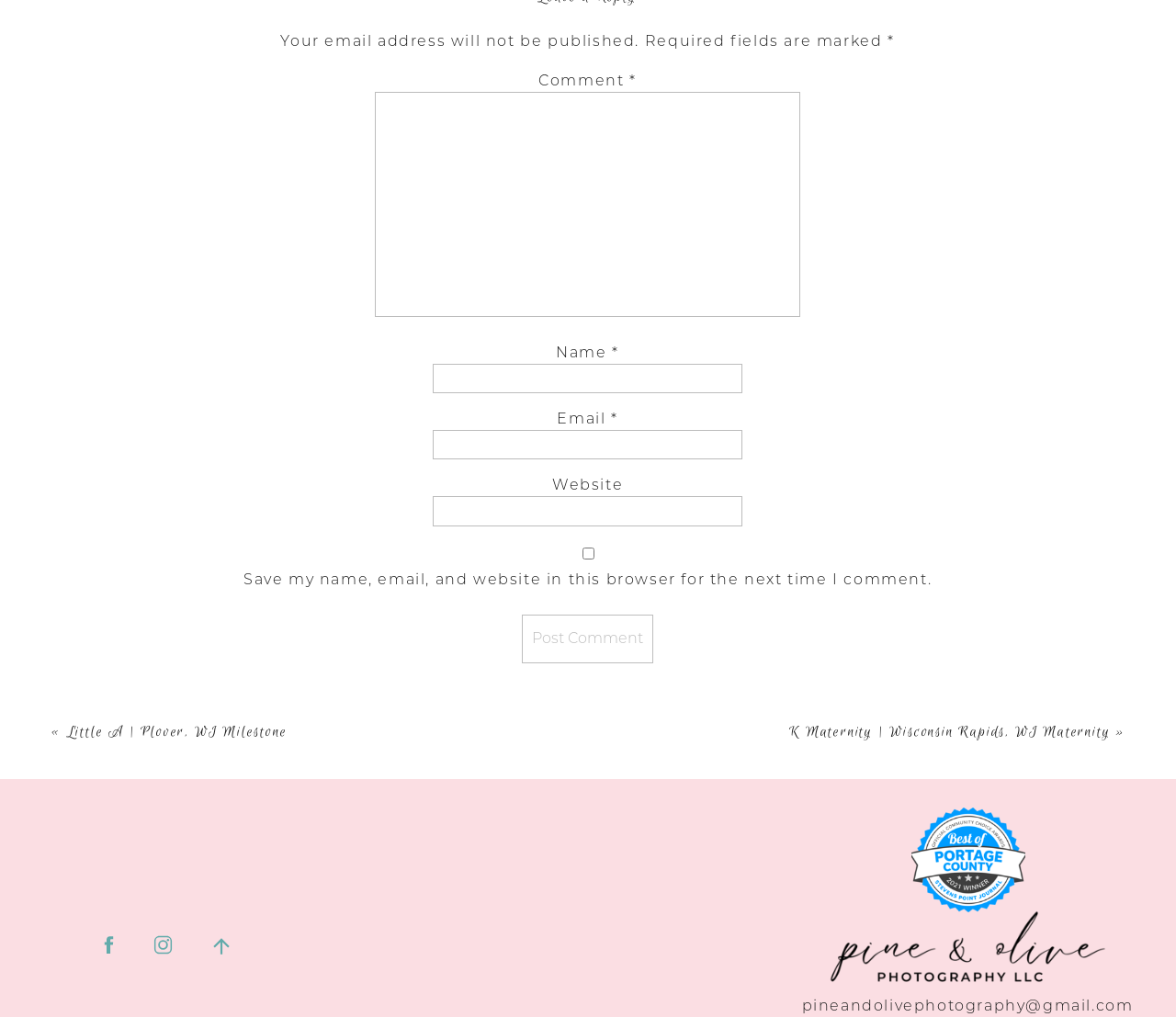How many links are present in the footer section? Look at the image and give a one-word or short phrase answer.

4